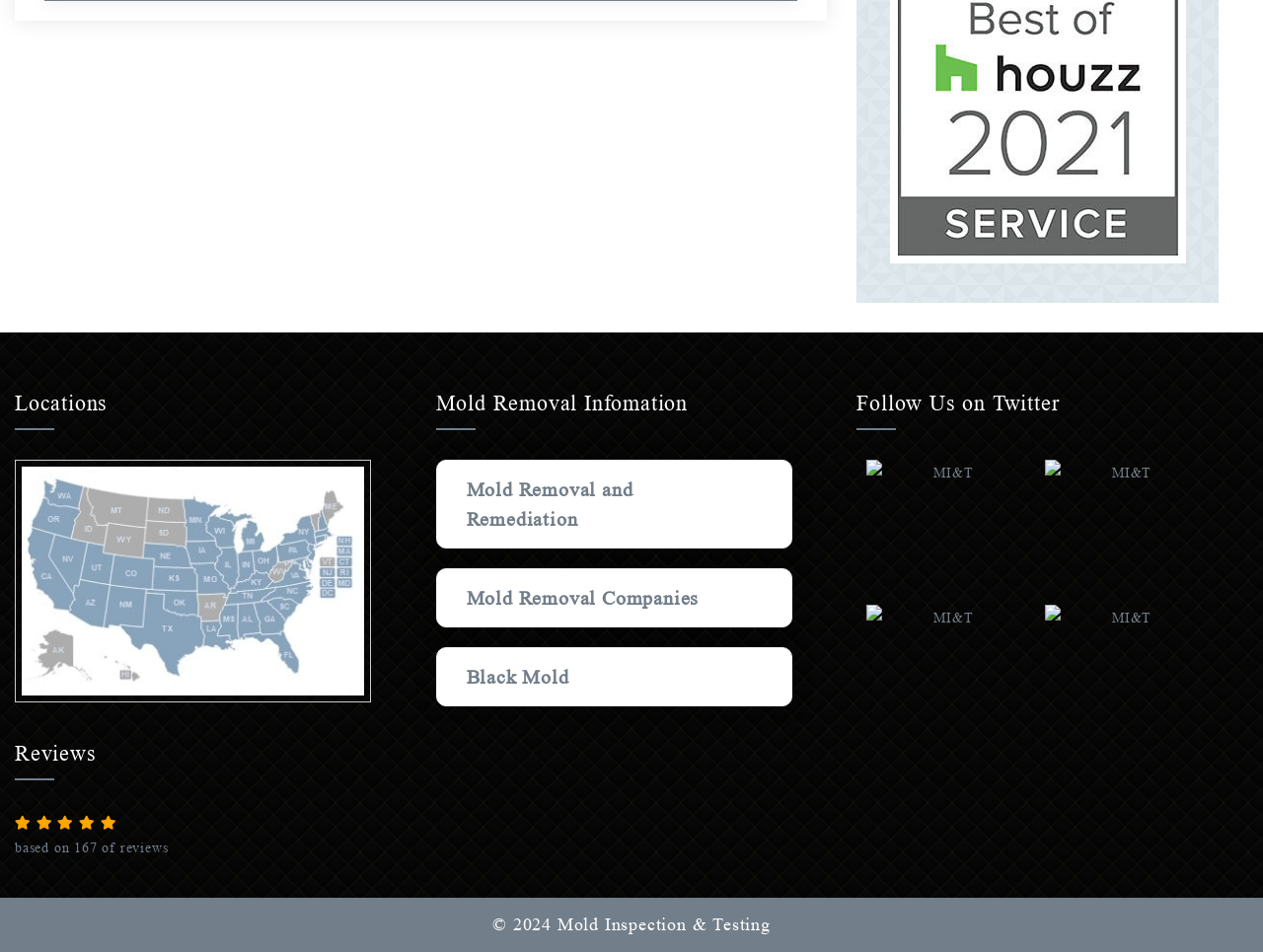How many reviews are mentioned on the webpage?
Please ensure your answer is as detailed and informative as possible.

The link 'based on 167 of reviews' suggests that there are 167 reviews mentioned on the webpage, which is likely related to the reviews section.